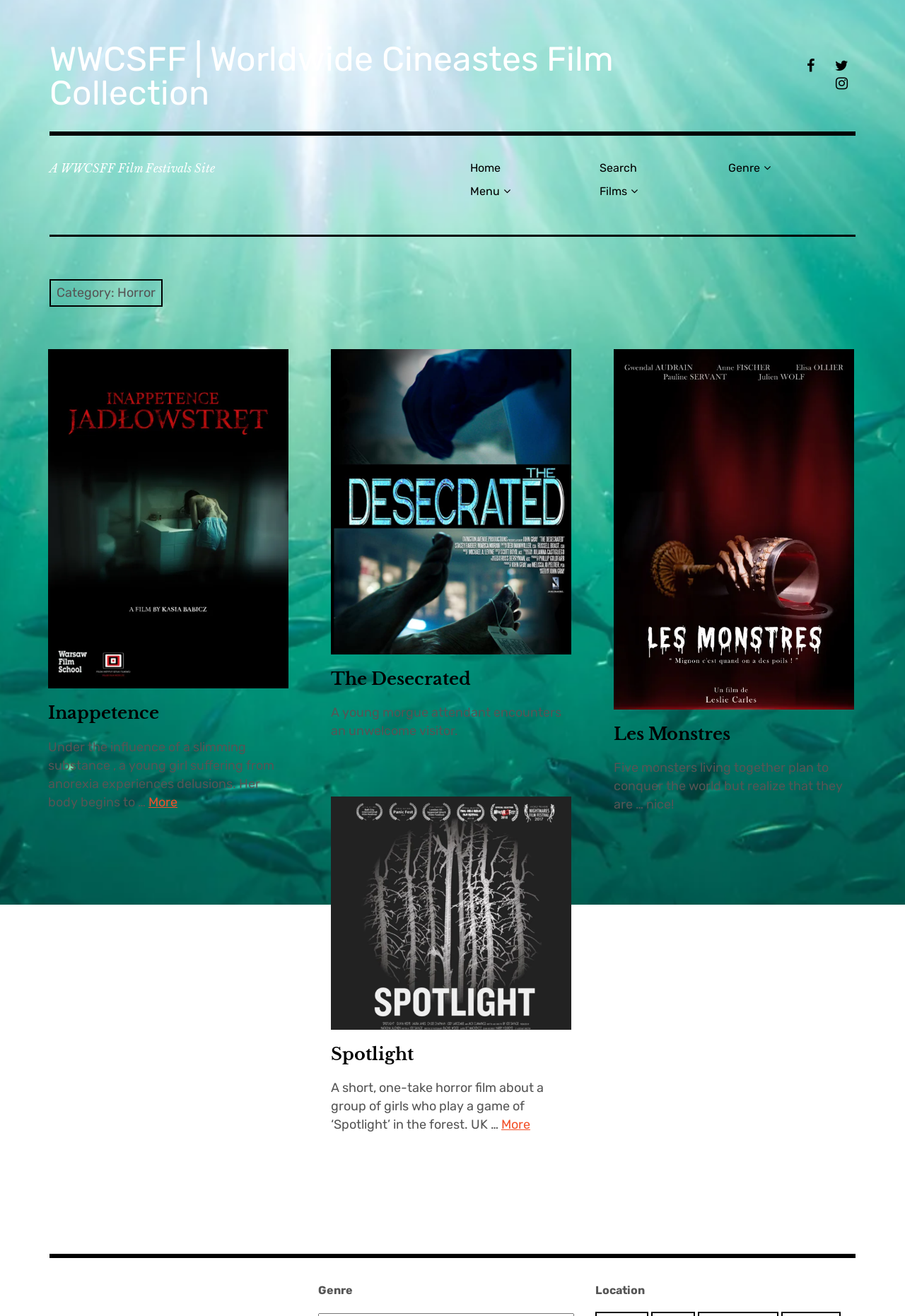Answer the question below with a single word or a brief phrase: 
What is the location of the film 'Inappetence'?

Europe